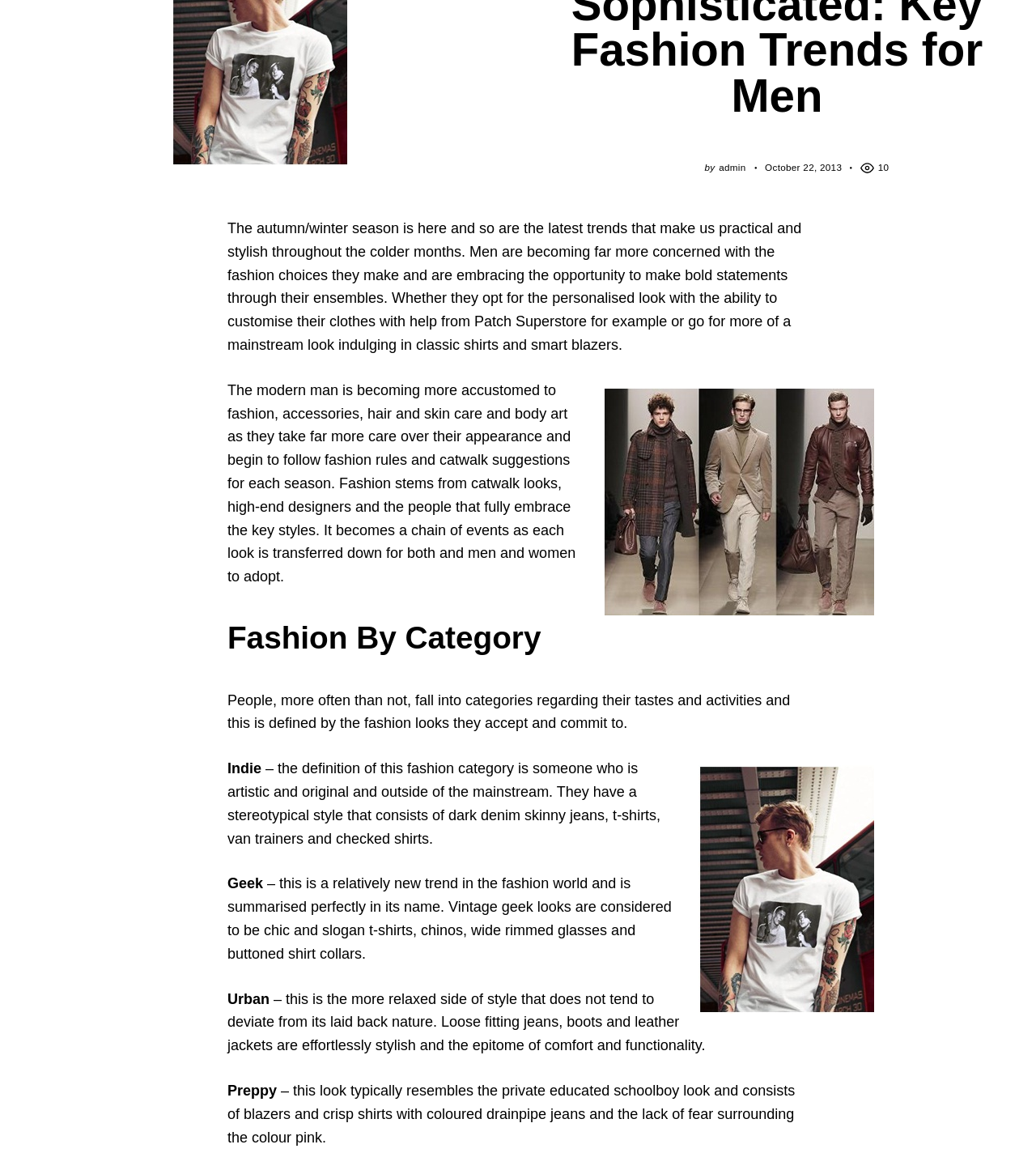Give the bounding box coordinates for the element described by: "Real estate".

[0.904, 0.056, 0.961, 0.067]